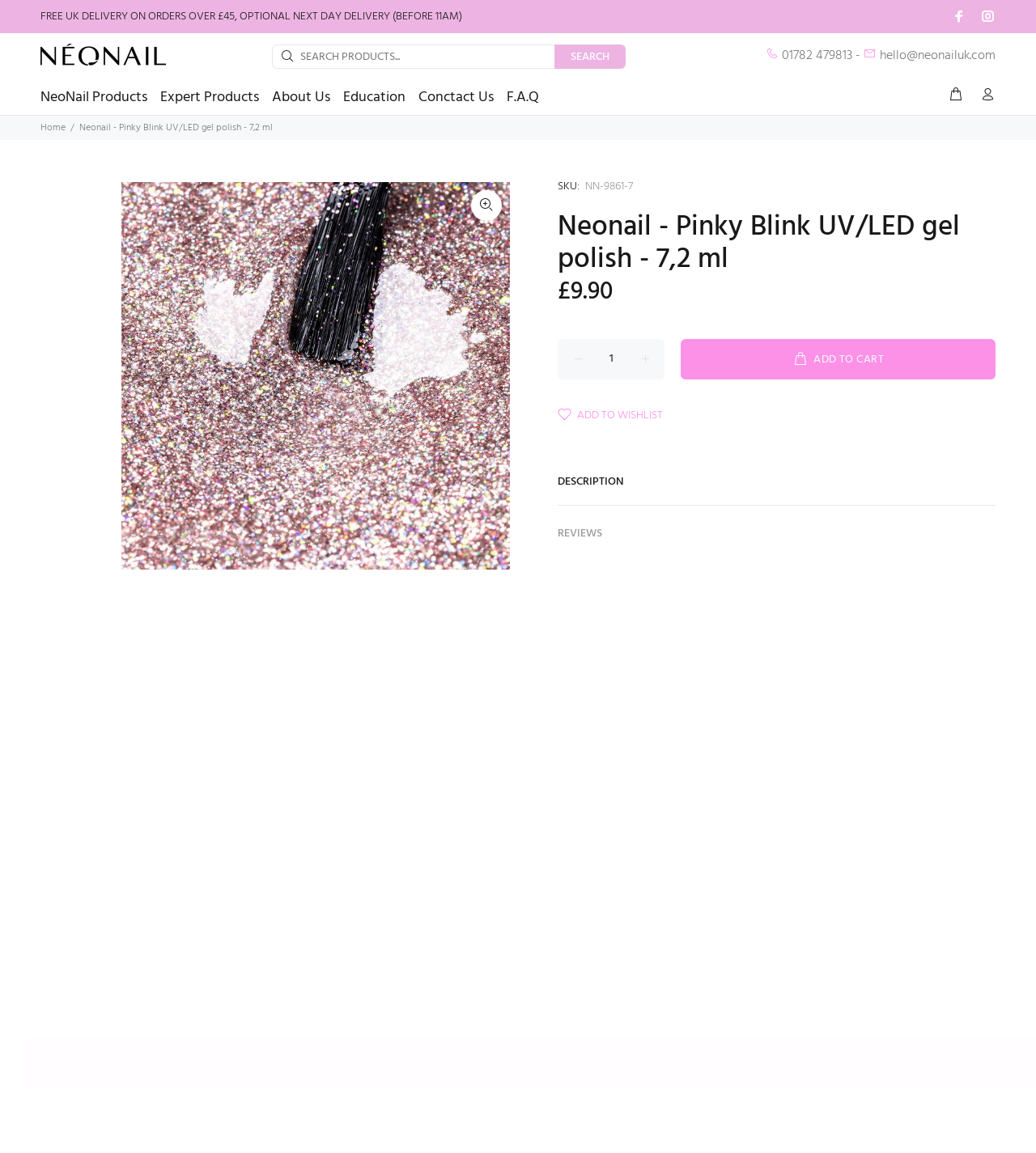Describe all the visual and textual components of the webpage comprehensively.

This webpage is about a product called "Neonail - Pinky Blink UV/LED gel polish - 7,2 ml". At the top left corner, there is a cart icon image. Below it, there is a notification about free UK delivery on orders over £45 and an optional next-day delivery option. 

To the right of the notification, there are two social media links, represented by icons. Below these icons, there is a search bar with a search button and a phone number "01782 479813" displayed. 

On the top right corner, there is an email address "hello@neonailuk.com" and two buttons with icons. Below these elements, there is a navigation menu with links to "NeoNail Products", "Expert Products", "About Us", "Education", "Contact Us", and "F.A.Q".

In the main content area, there is a product title "Neonail - Pinky Blink UV/LED gel polish - 7,2 ml" and a product image that takes up most of the width. Below the product title, there are two buttons with icons, and a product description section. 

In the product description section, there is a heading with the product title, followed by the product SKU "NN-9861-7", and the price "£9.90". Below the price, there is a quantity input field and an "ADD TO CART" button. 

To the right of the "ADD TO CART" button, there is an "ADD TO WISHLIST" link with a heart icon. Below the product description section, there are two tabs labeled "DESCRIPTION" and "REVIEWS". 

At the bottom right corner of the page, there is a "BACK TO TOP" link with an arrow icon.